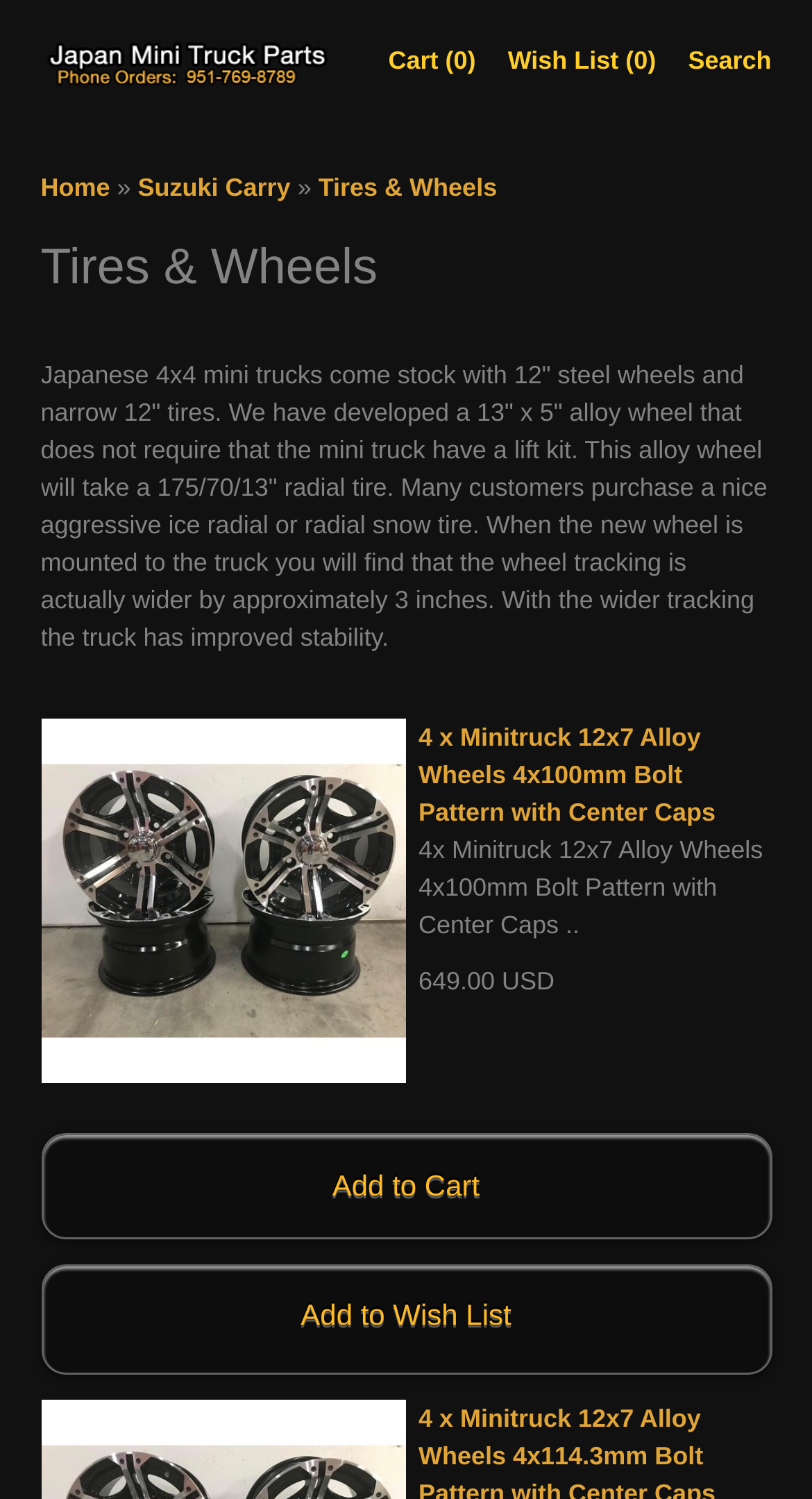Please determine the bounding box coordinates for the element that should be clicked to follow these instructions: "Click on the 'Japan Mini Truck Parts' link".

[0.05, 0.027, 0.41, 0.067]